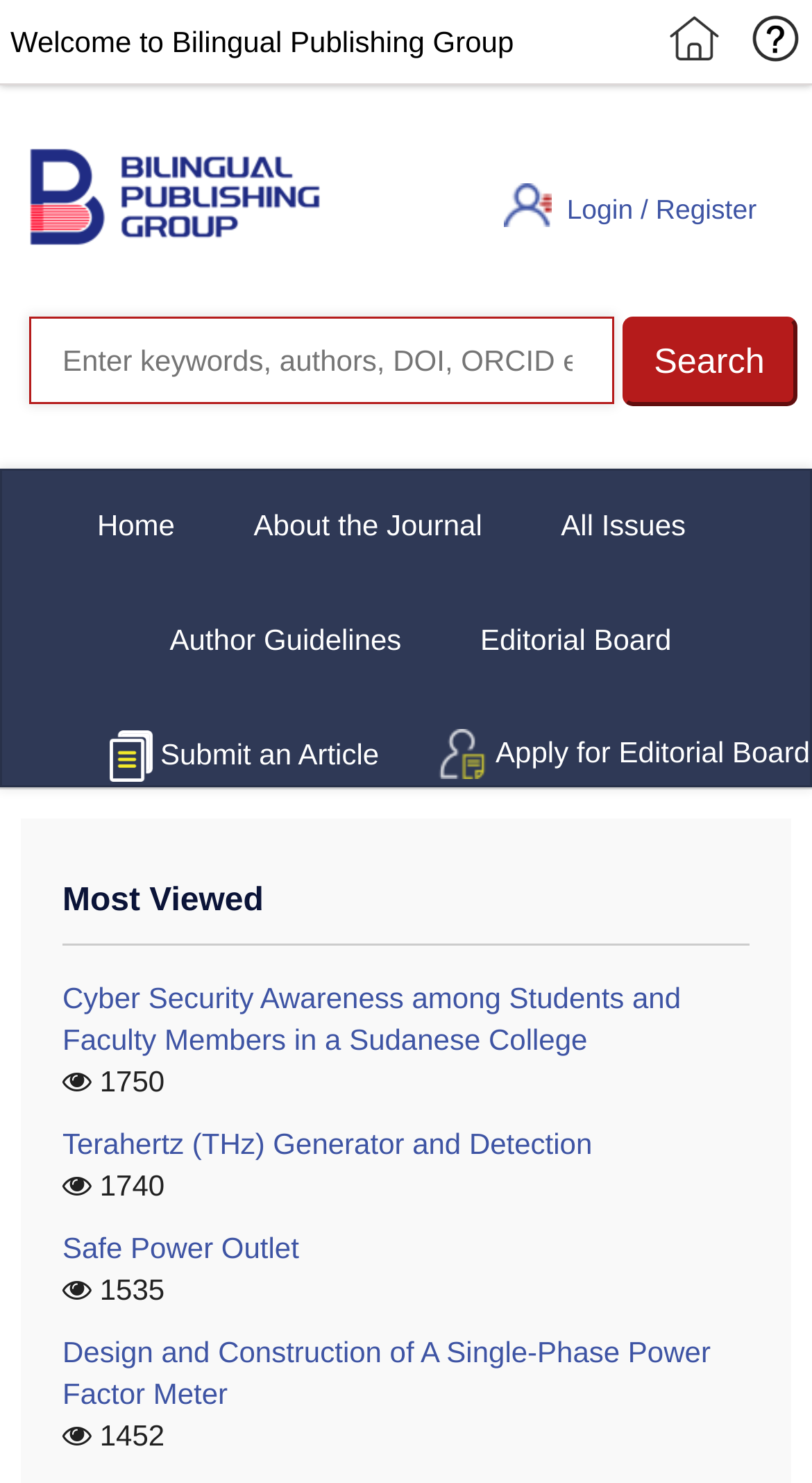Based on the image, please elaborate on the answer to the following question:
How many links are in the 'Site Navigation' section?

The 'Site Navigation' section is located at the top of the webpage, and it contains 6 links: 'Home', 'About the Journal', 'All Issues', 'Author Guidelines', 'Editorial Board', and 'Apply for Editorial Board'.